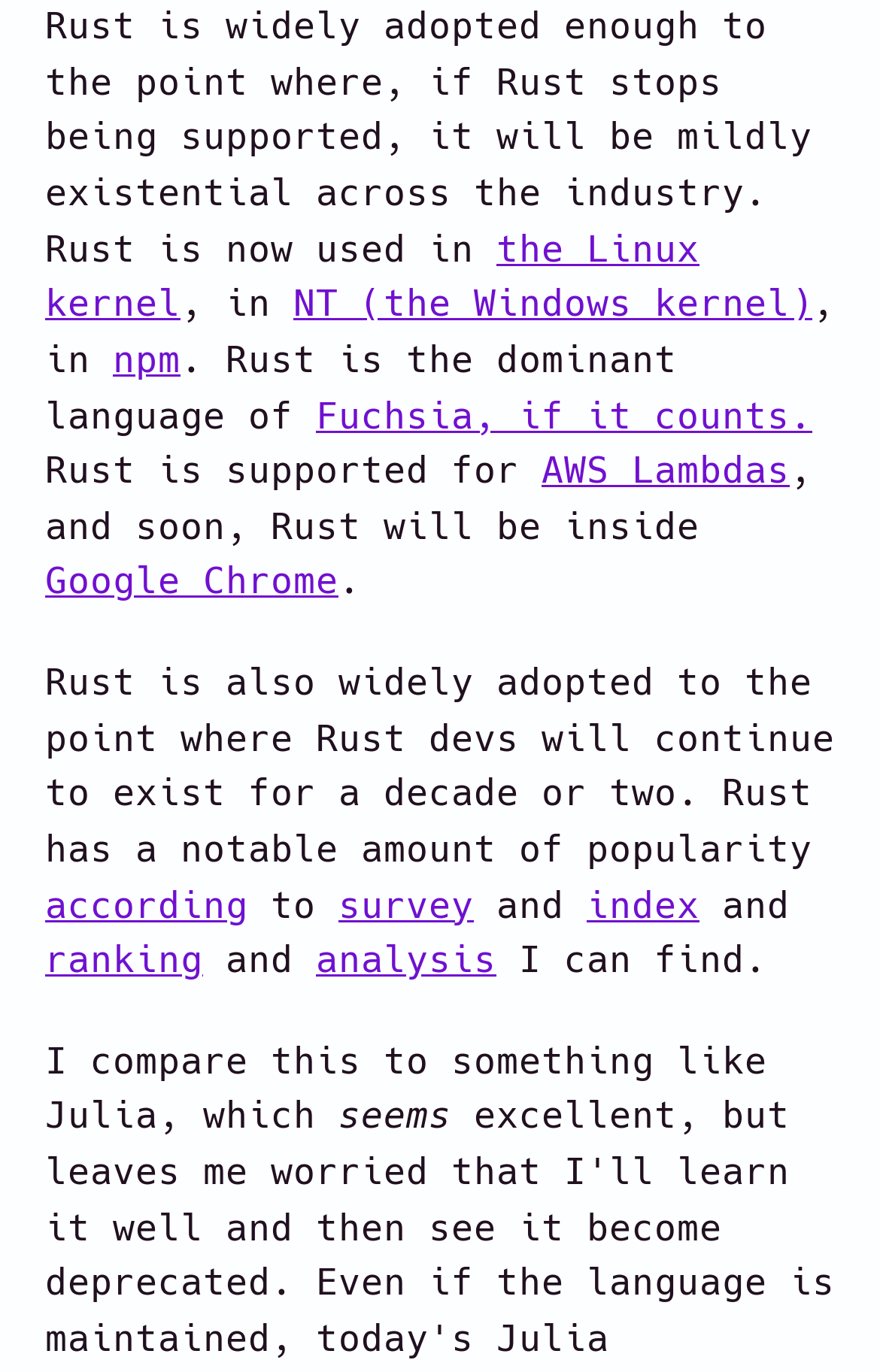Based on the image, provide a detailed response to the question:
What is Rust used in?

Based on the text, Rust is widely adopted and used in various projects, including the Linux kernel, NT (the Windows kernel), npm, Fuchsia, AWS Lambdas, and Google Chrome. This information is gathered from the links and text provided on the webpage.